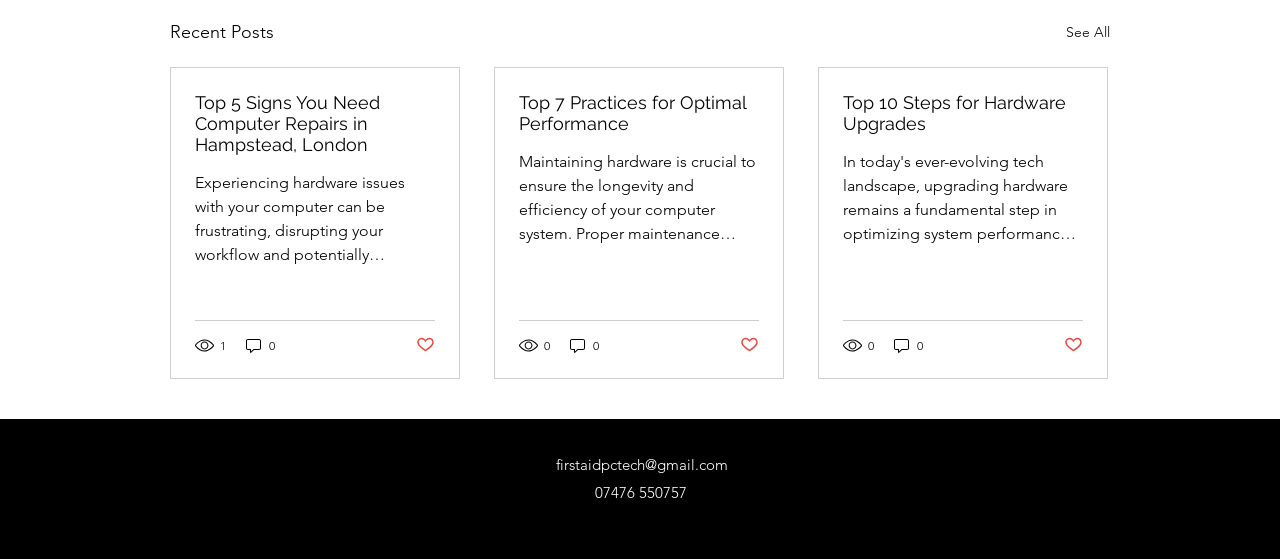Look at the image and answer the question in detail:
What is the purpose of the buttons with heart icons?

The buttons with heart icons are located below each article, and they are likely used to like or favorite a post, as they are labeled as 'Post not marked as liked'.